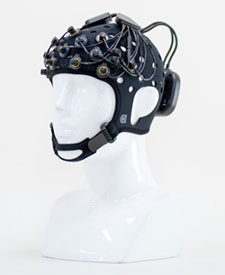Refer to the image and provide an in-depth answer to the question:
What is the purpose of the sensors on the headgear?

The sensors, which include both light sources and detectors, are strategically positioned across the headgear to capture various wavelengths of near-infrared light, enabling the assessment of cerebral blood flow and oxygenation in real-time.